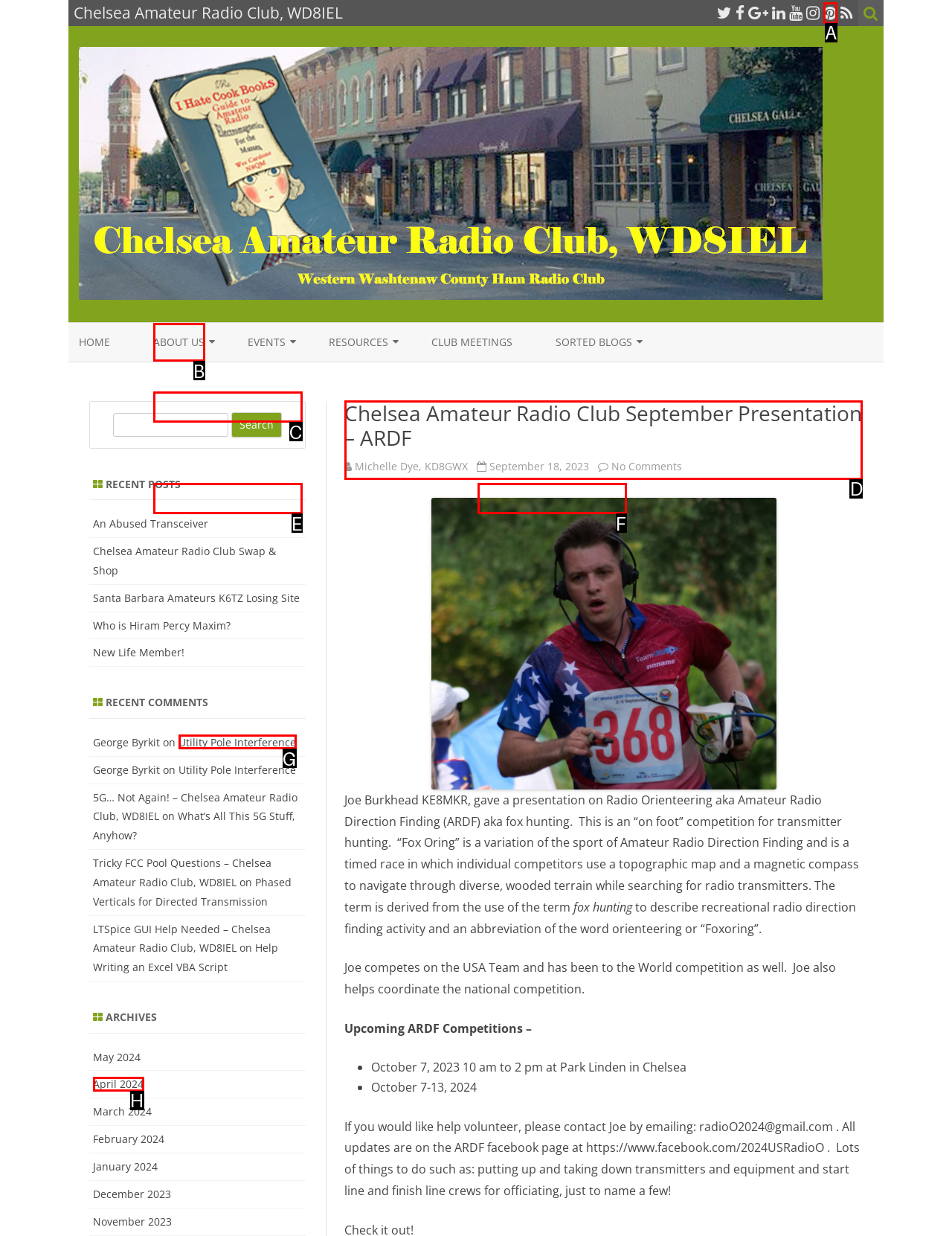Tell me which one HTML element I should click to complete the following task: Read the Chelsea Amateur Radio Club September Presentation – ARDF article
Answer with the option's letter from the given choices directly.

D